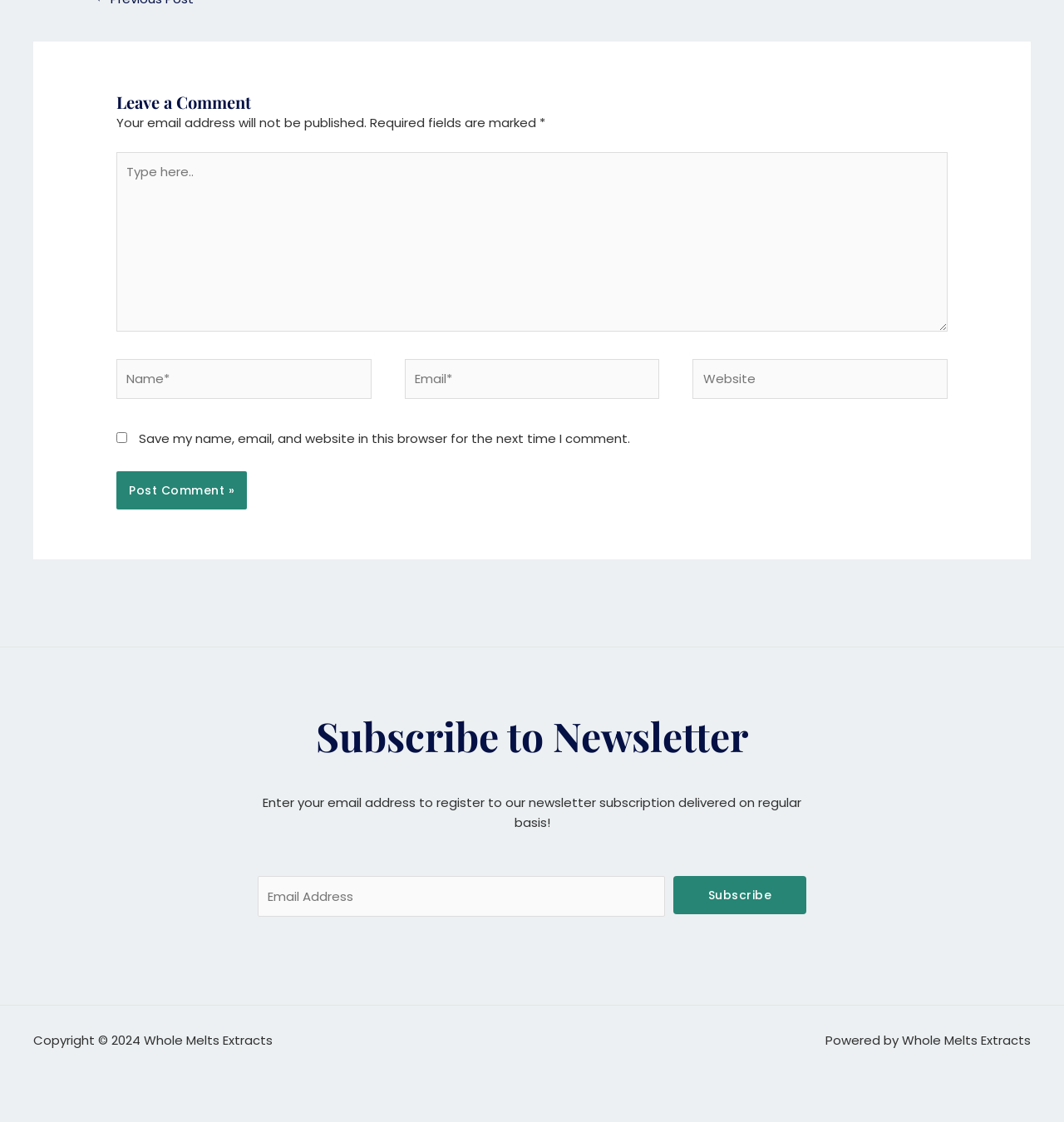Please analyze the image and provide a thorough answer to the question:
What is the purpose of the checkbox?

The checkbox is located below the comment form and is labeled 'Save my name, email, and website in this browser for the next time I comment.' This suggests that its purpose is to save the user's comment information for future use.